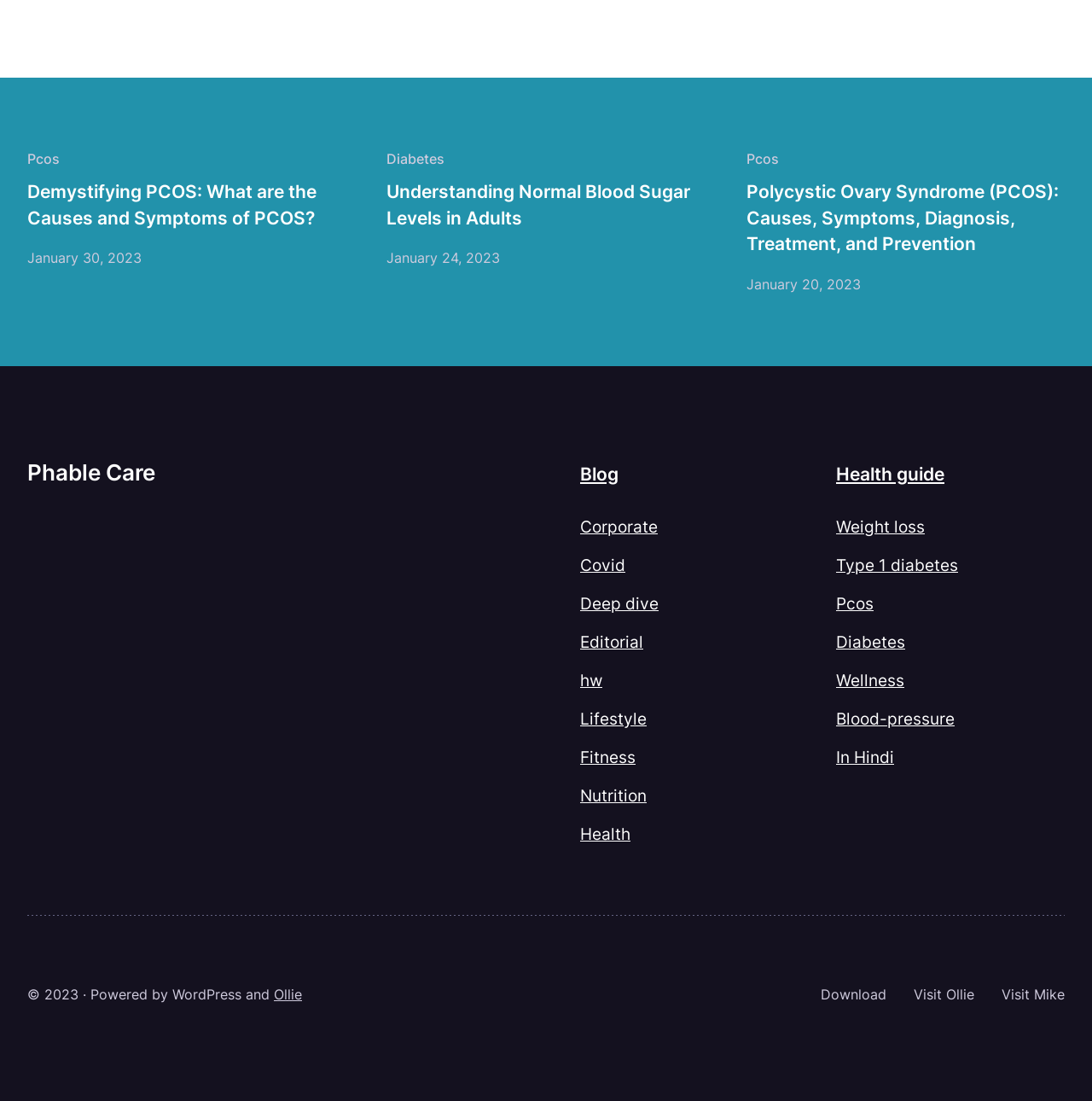Find the bounding box coordinates for the HTML element described in this sentence: "Deep dive". Provide the coordinates as four float numbers between 0 and 1, in the format [left, top, right, bottom].

[0.531, 0.539, 0.603, 0.557]